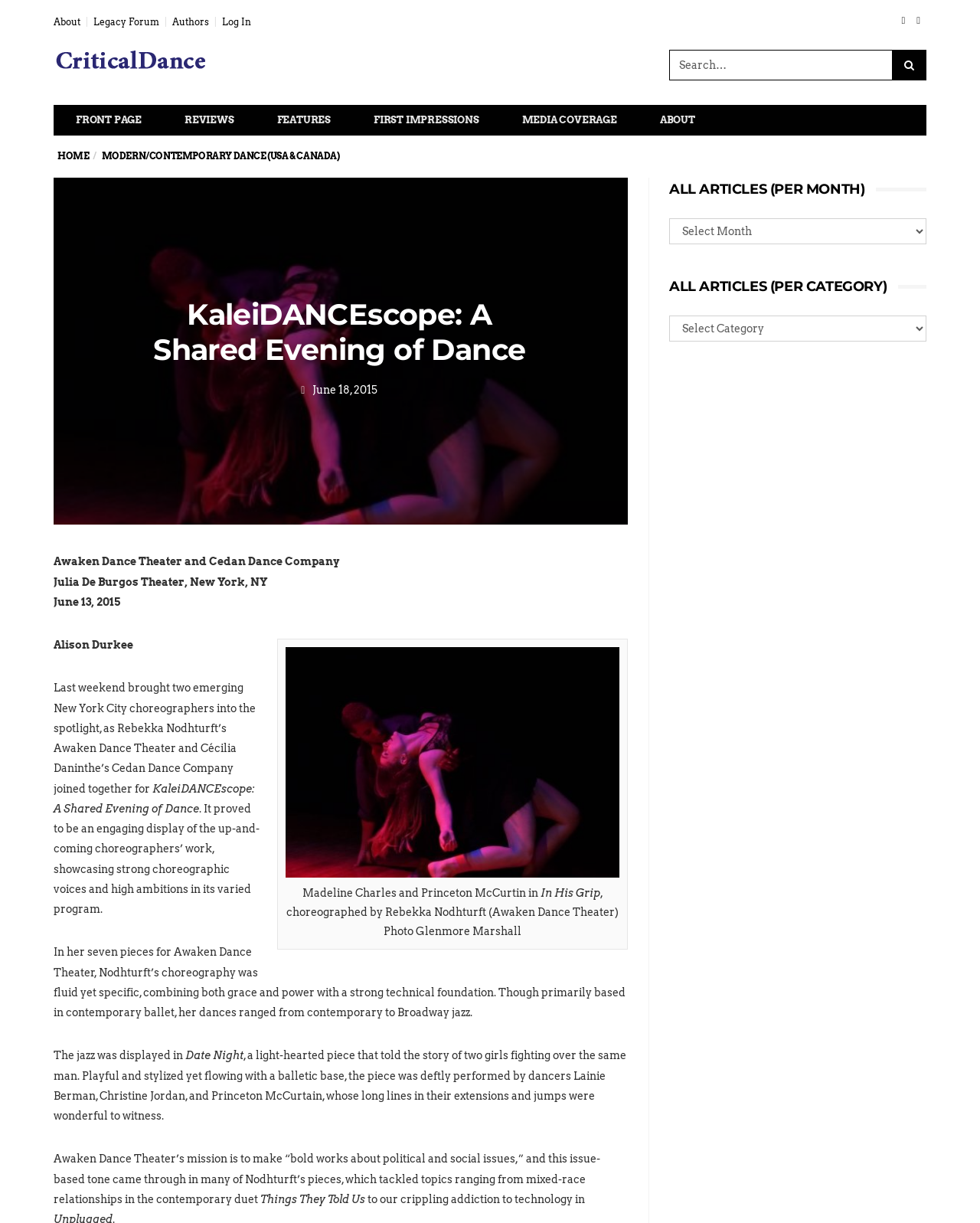What is the name of the dance company reviewed in this article?
Please provide a comprehensive answer based on the contents of the image.

I found the answer by looking at the text content of the webpage, specifically the paragraph that starts with 'Awaken Dance Theater and Cedan Dance Company...' which indicates that the article is reviewing a performance by Awaken Dance Theater.